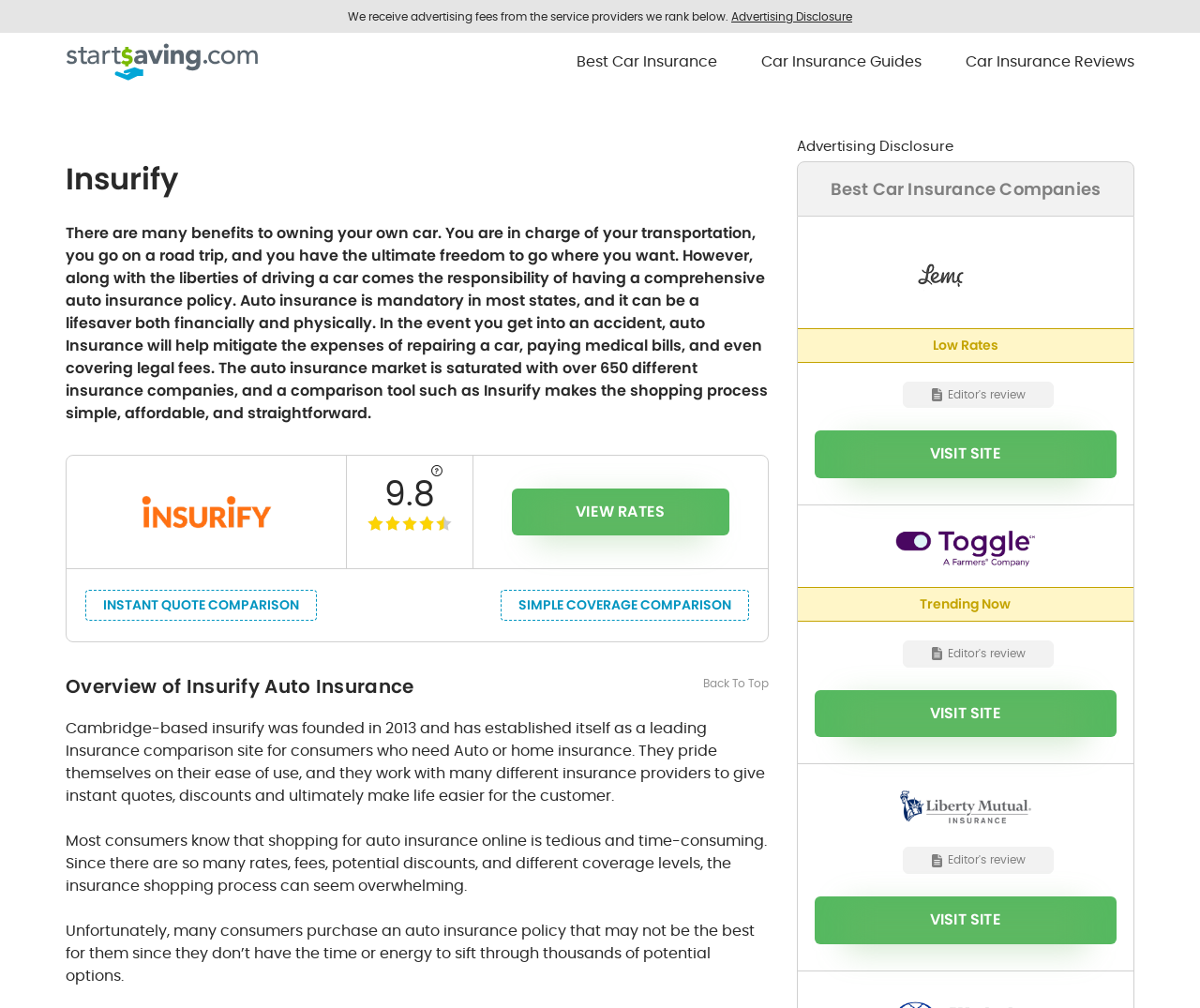How many insurance companies are mentioned?
Analyze the screenshot and provide a detailed answer to the question.

Three insurance companies are mentioned on the webpage, which are Lemonade, Toggle, and Liberty Mutual. These companies are listed under the heading 'Best Car Insurance Companies'.